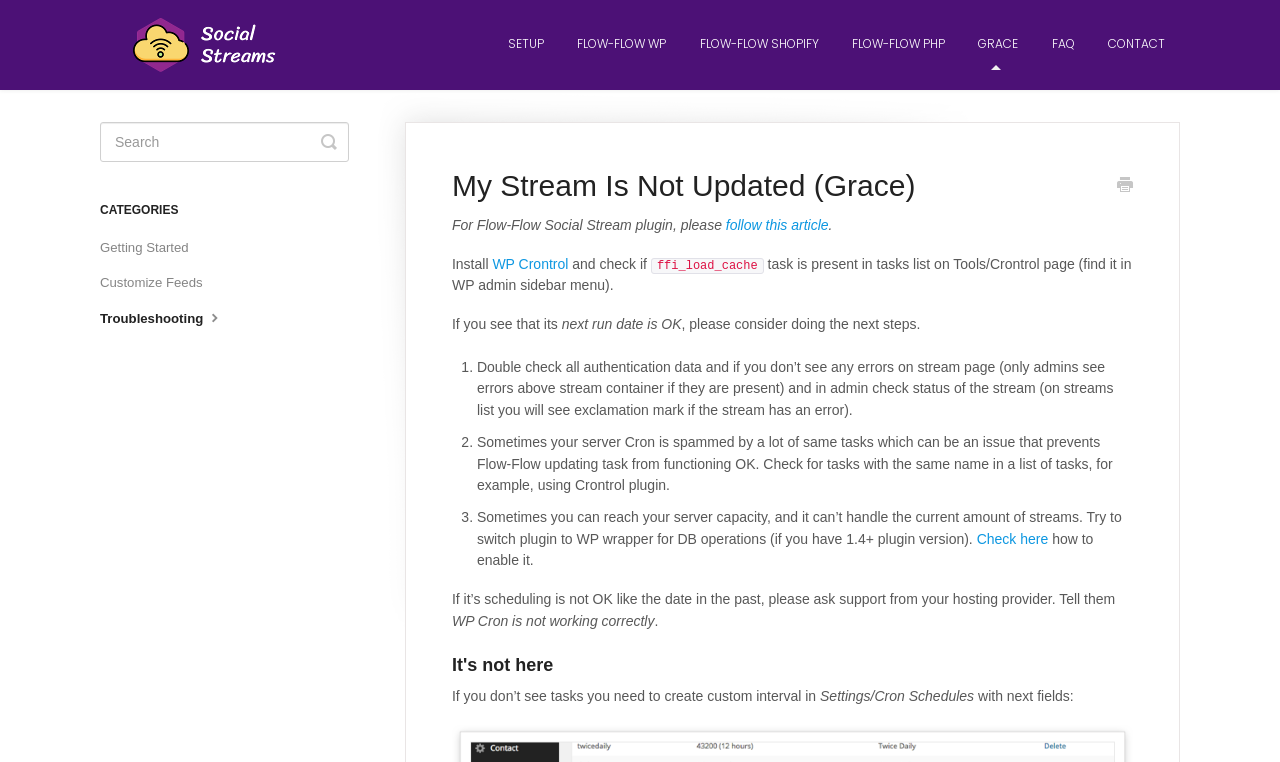Locate the bounding box coordinates of the element to click to perform the following action: 'Check the CONTACT page'. The coordinates should be given as four float values between 0 and 1, in the form of [left, top, right, bottom].

[0.854, 0.024, 0.922, 0.092]